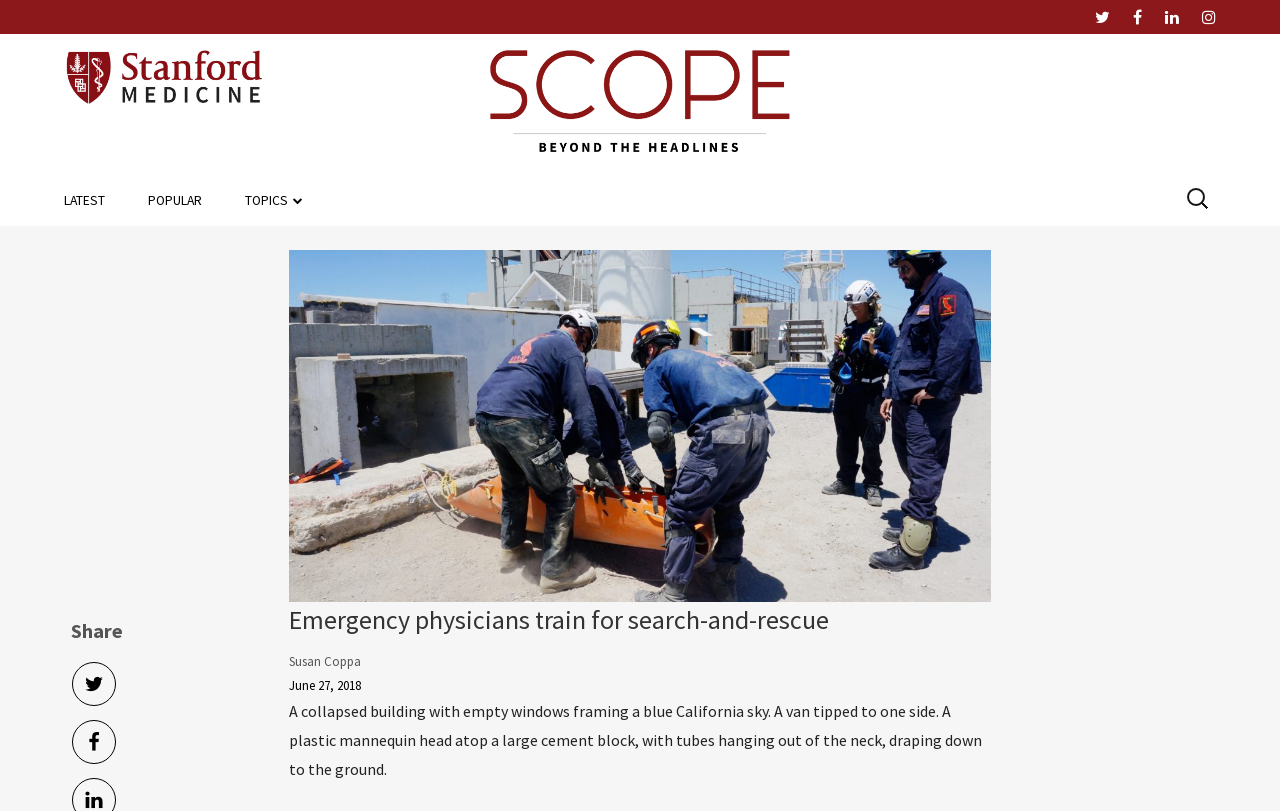Based on the element description: "Patient Care", identify the bounding box coordinates for this UI element. The coordinates must be four float numbers between 0 and 1, listed as [left, top, right, bottom].

[0.191, 0.525, 0.37, 0.574]